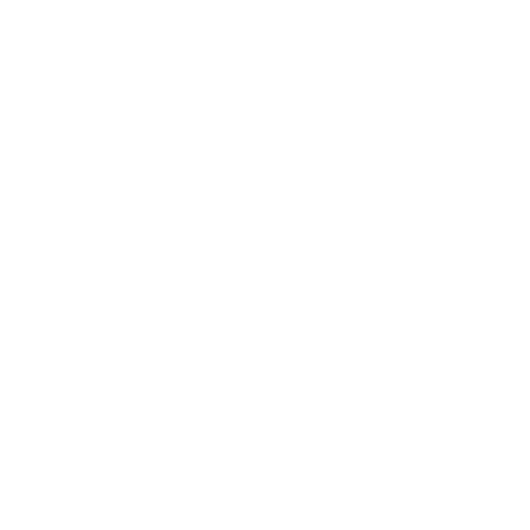With reference to the image, please provide a detailed answer to the following question: What is the purpose of the thumb index?

According to the caption, the thumb index 'facilitates quick navigation through its pages', implying that its purpose is to enable readers to quickly find specific sections or verses in the Bible.